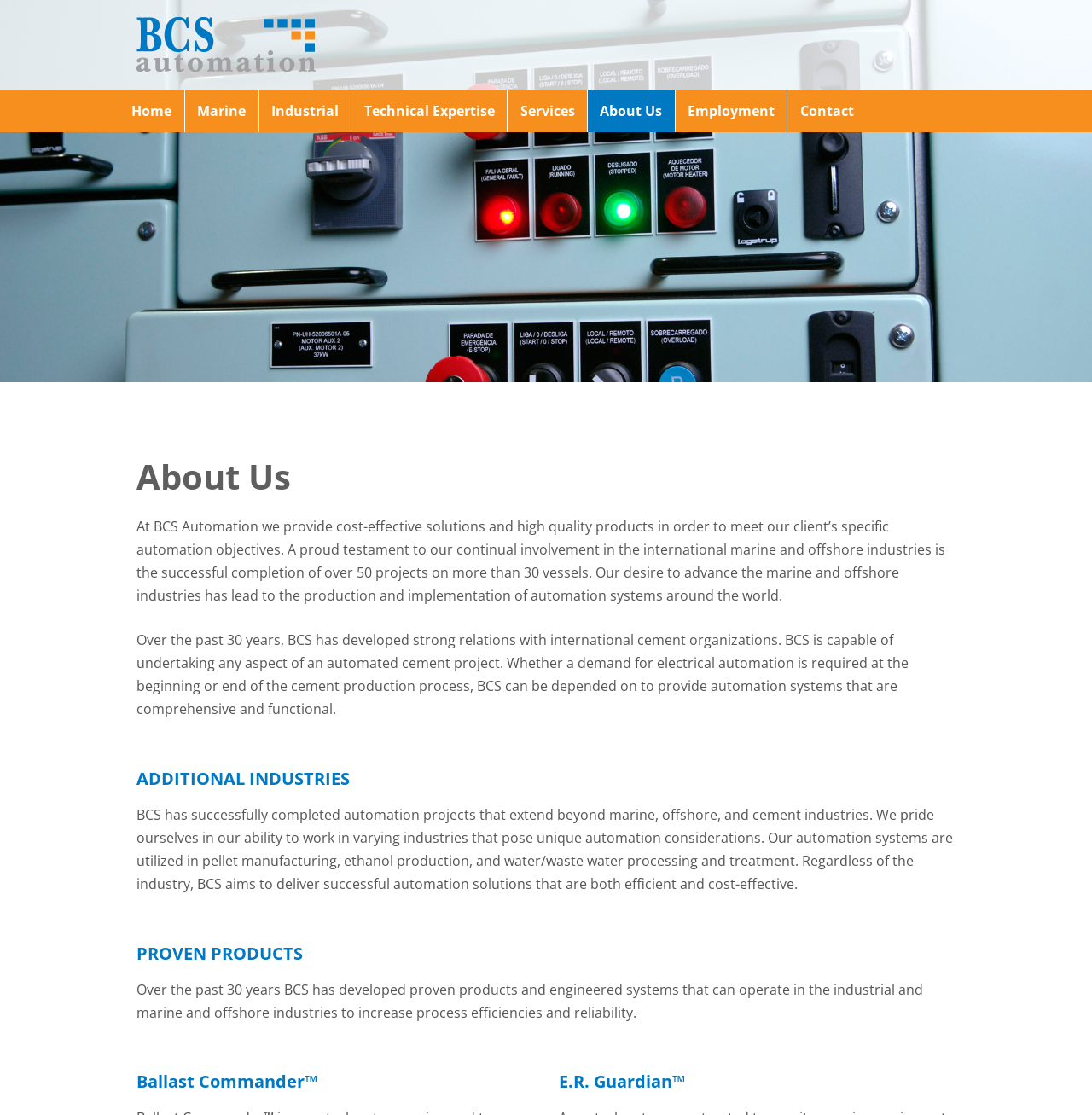Carefully examine the image and provide an in-depth answer to the question: What is the industry that BCS Automation has developed strong relations with over the past 30 years?

According to the StaticText 'Over the past 30 years, BCS has developed strong relations with international cement organizations.', BCS Automation has developed strong relations with the cement industry over the past 30 years.